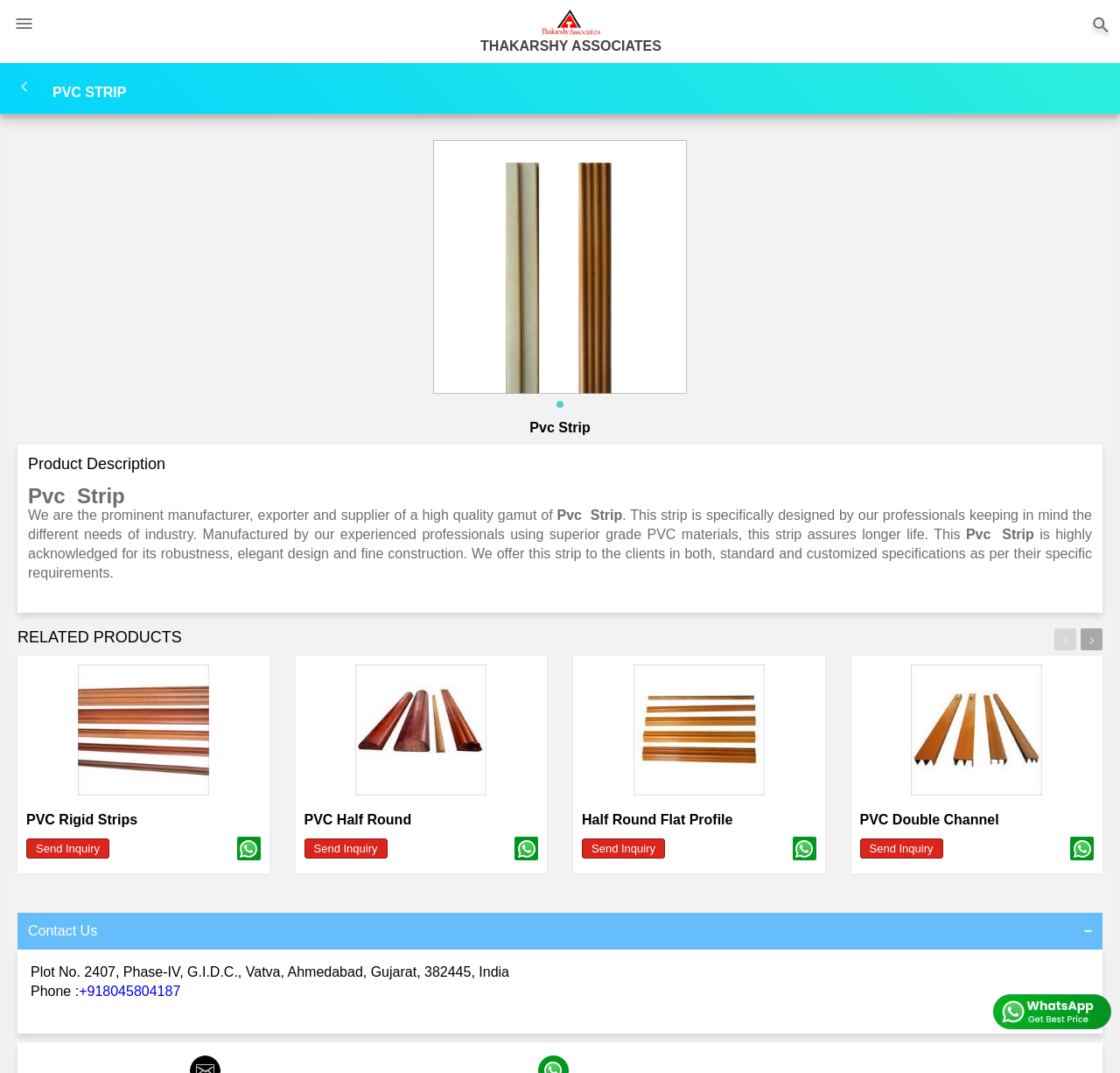Extract the bounding box for the UI element that matches this description: "Get A Quote".

None